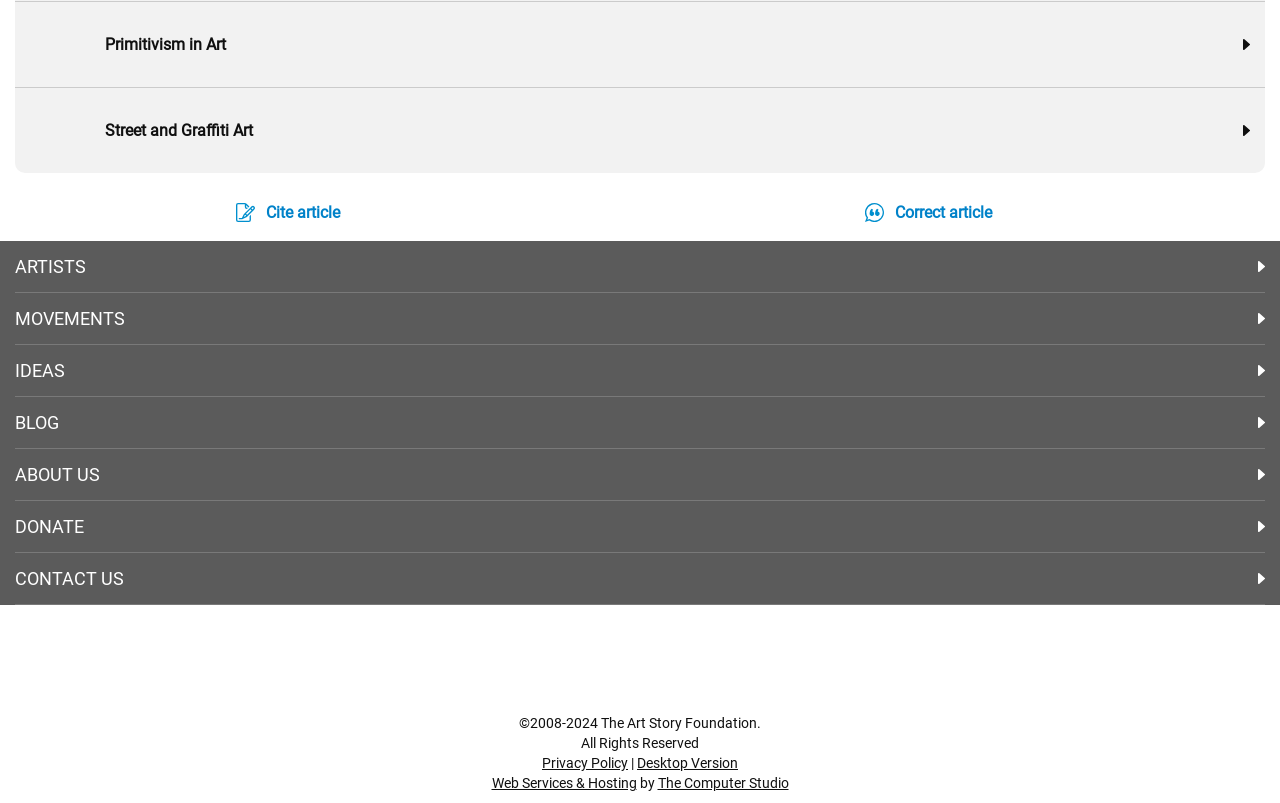Find the bounding box coordinates corresponding to the UI element with the description: "Desktop Version". The coordinates should be formatted as [left, top, right, bottom], with values as floats between 0 and 1.

[0.498, 0.94, 0.577, 0.96]